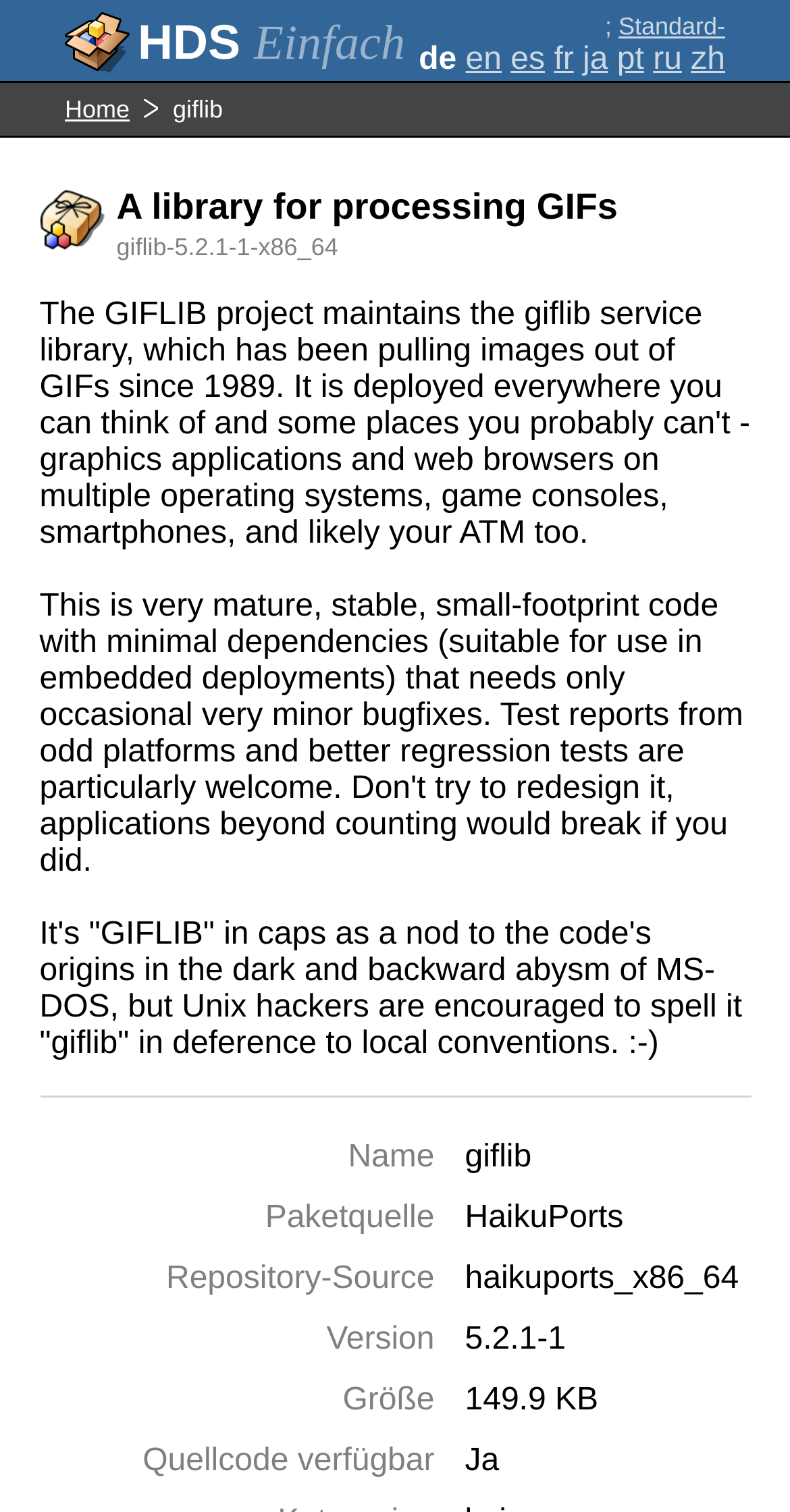Identify the bounding box coordinates of the region that should be clicked to execute the following instruction: "Go to Home".

[0.082, 0.063, 0.164, 0.082]